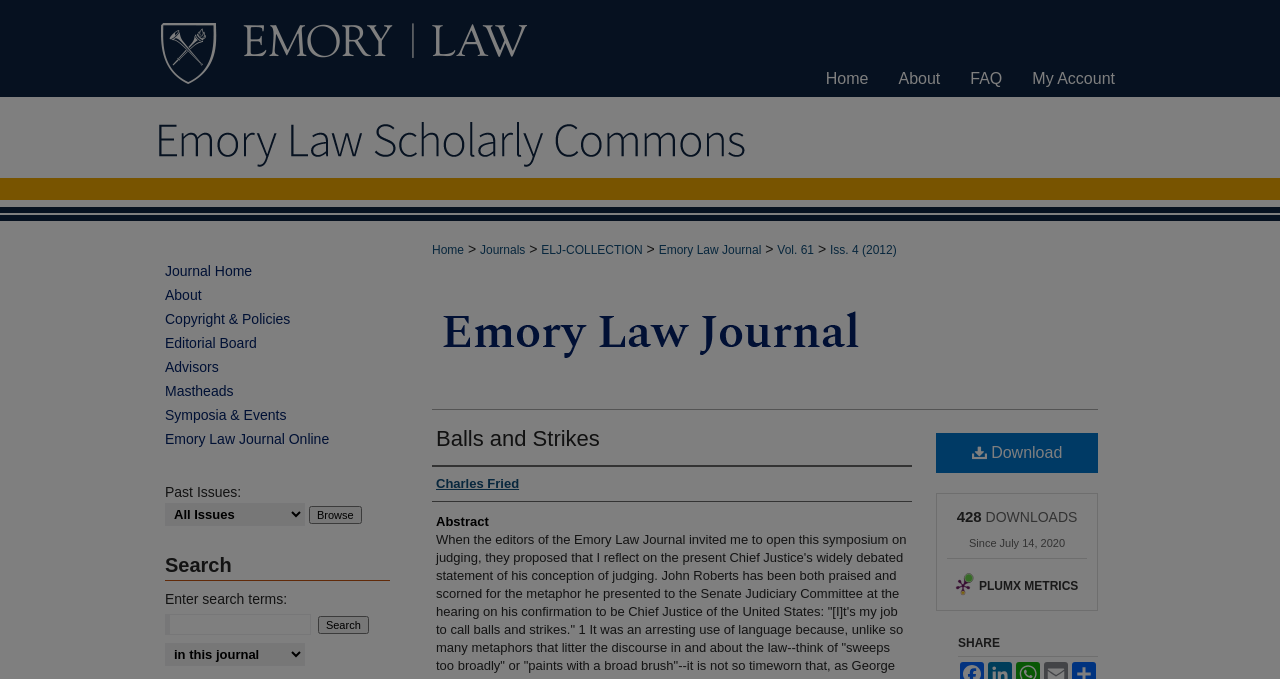Find the bounding box coordinates of the area to click in order to follow the instruction: "View past issues".

[0.129, 0.741, 0.238, 0.775]